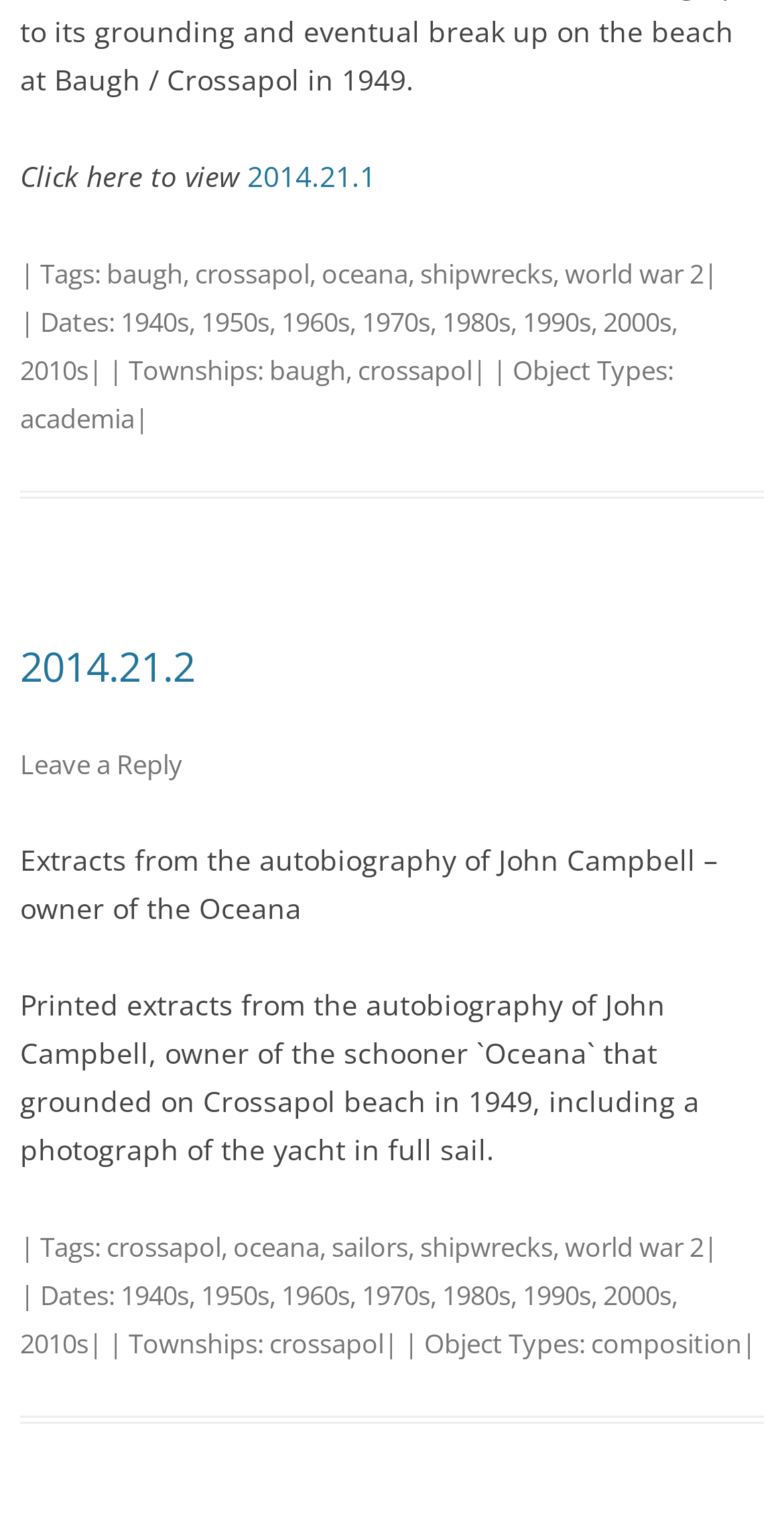Please pinpoint the bounding box coordinates for the region I should click to adhere to this instruction: "View article 2014.21.2".

[0.026, 0.415, 0.249, 0.451]